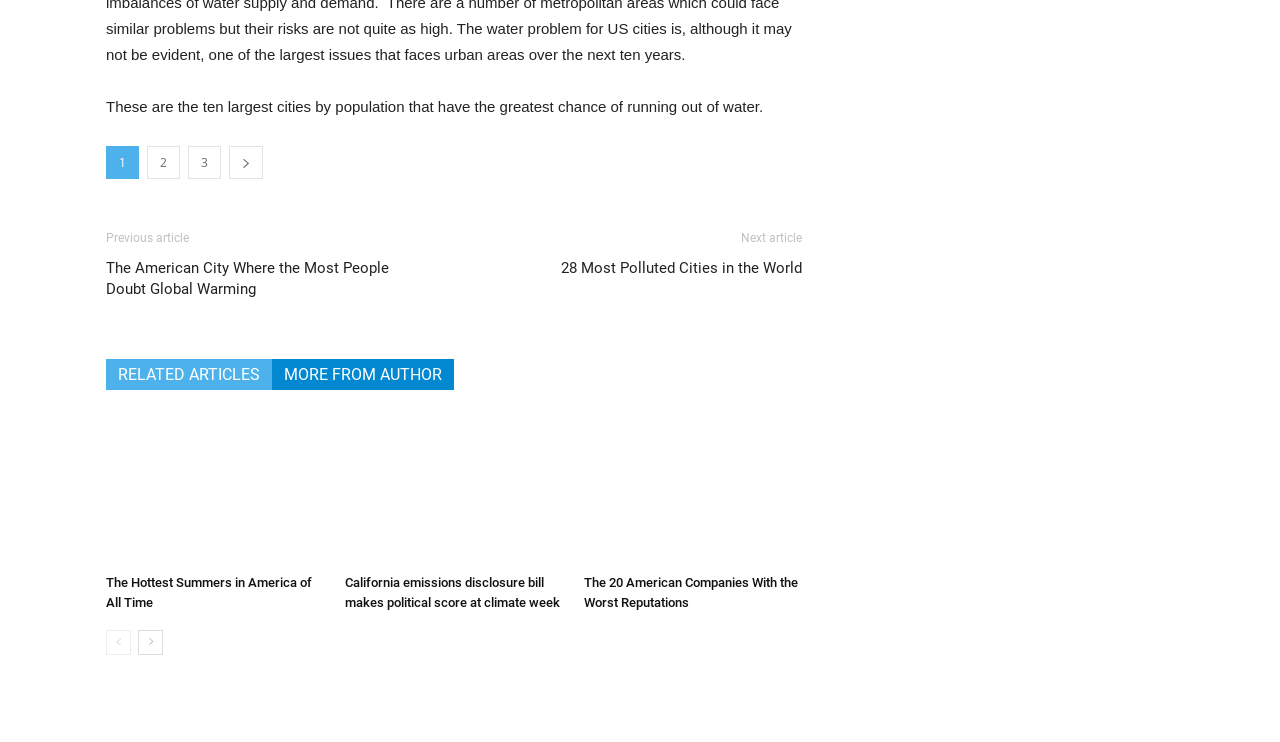Answer the question with a brief word or phrase:
What is the topic of the article?

Cities running out of water